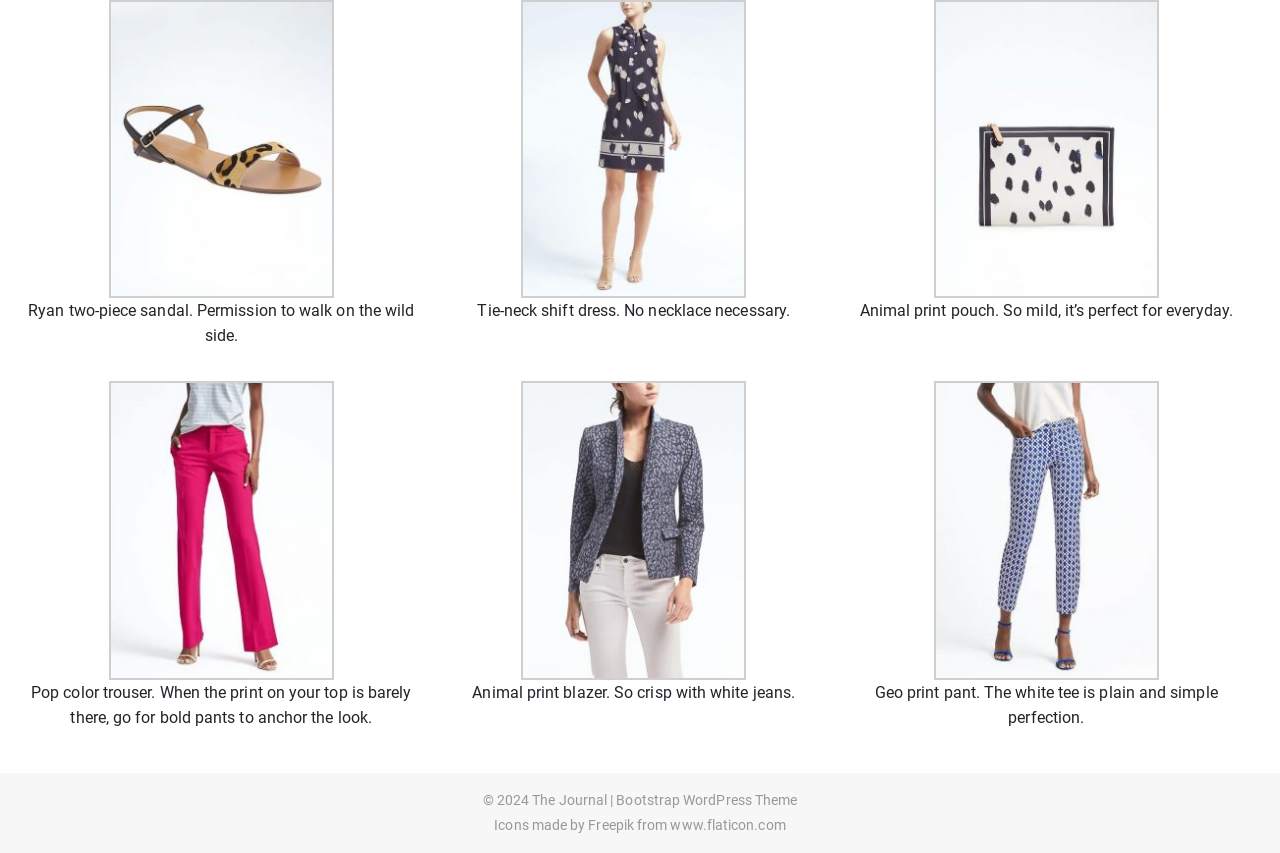Specify the bounding box coordinates of the element's region that should be clicked to achieve the following instruction: "Read about Pop color trouser". The bounding box coordinates consist of four float numbers between 0 and 1, in the format [left, top, right, bottom].

[0.085, 0.609, 0.261, 0.631]